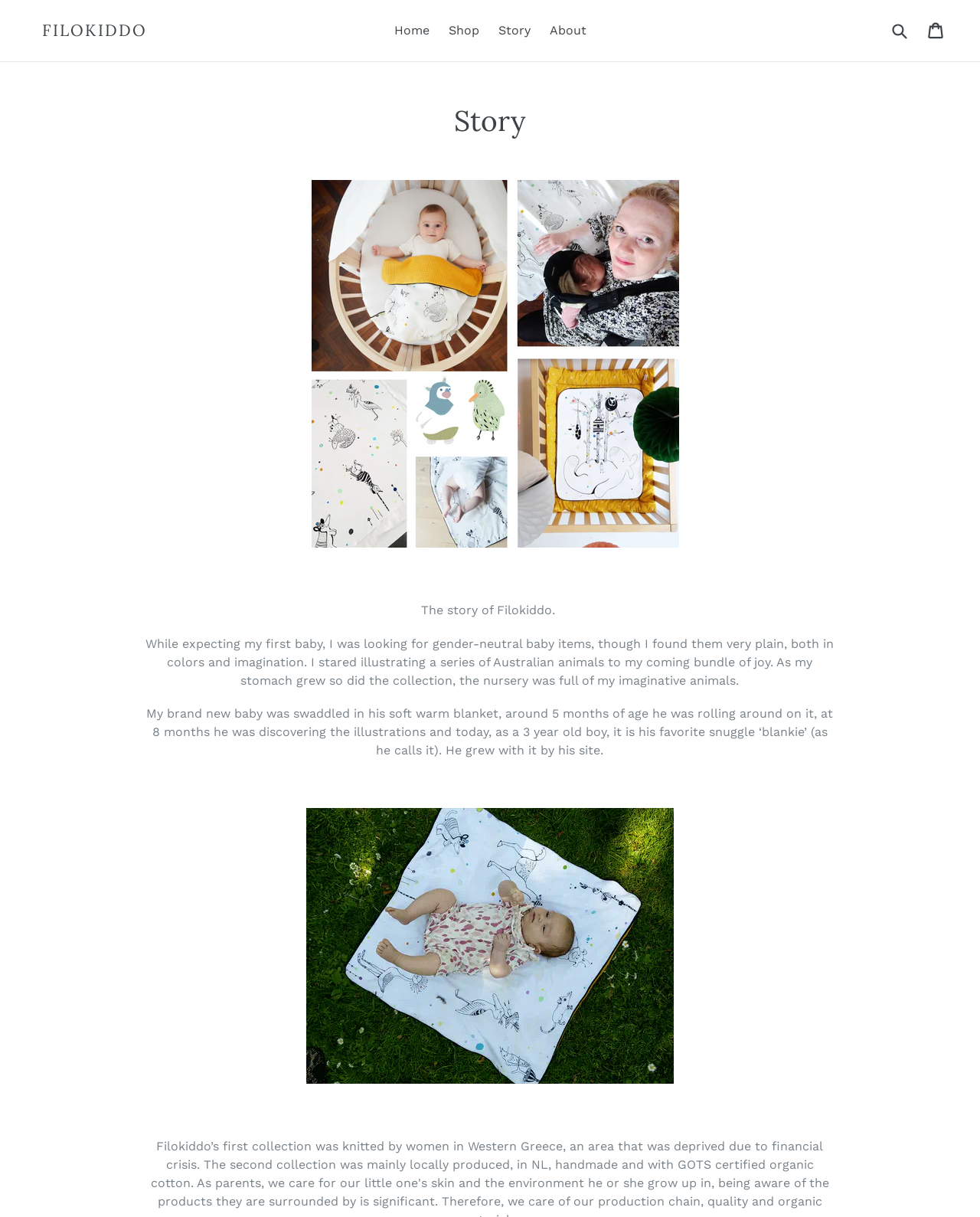What is the nickname of the blanket given by the 3-year-old boy?
Based on the screenshot, provide your answer in one word or phrase.

Blankie